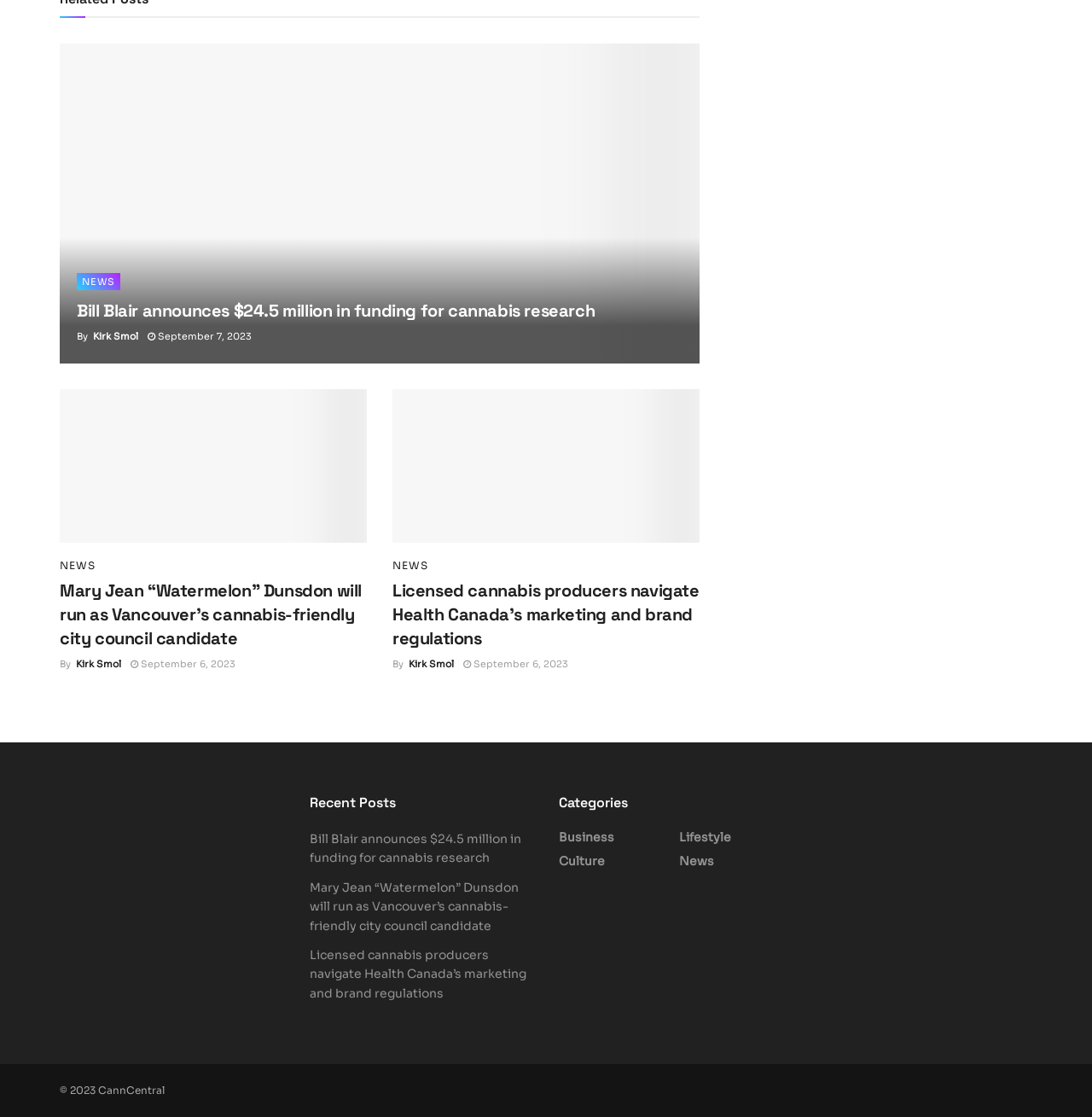Please provide the bounding box coordinates for the element that needs to be clicked to perform the instruction: "Learn about Health Canada’s marketing and brand regulations". The coordinates must consist of four float numbers between 0 and 1, formatted as [left, top, right, bottom].

[0.359, 0.348, 0.641, 0.486]